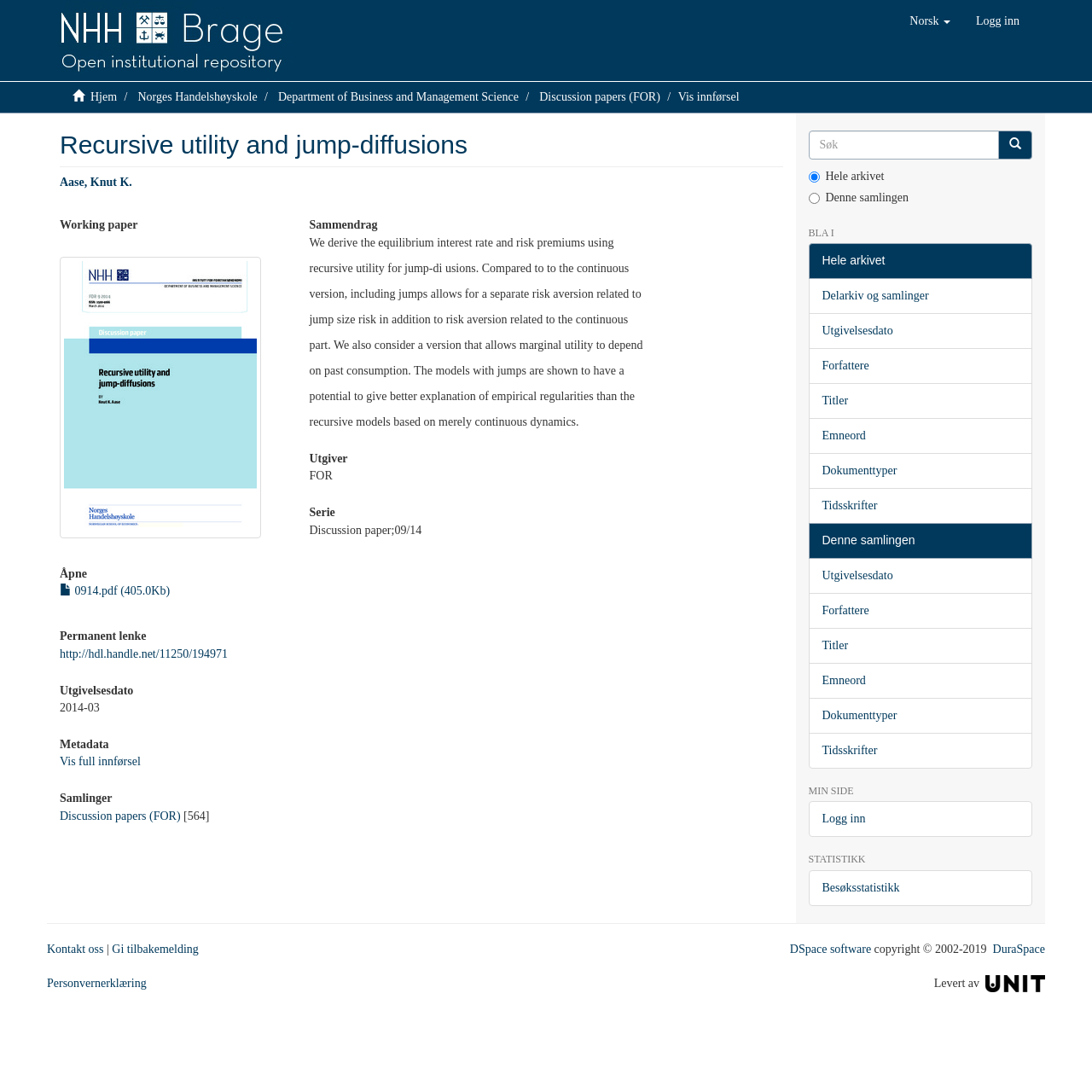Respond to the question with just a single word or phrase: 
What is the author of the paper?

Aase, Knut K.